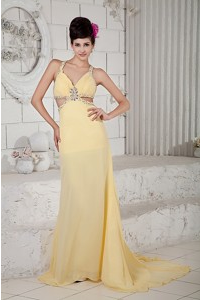What is the shape of the dress's train?
Use the image to answer the question with a single word or phrase.

Soft brush